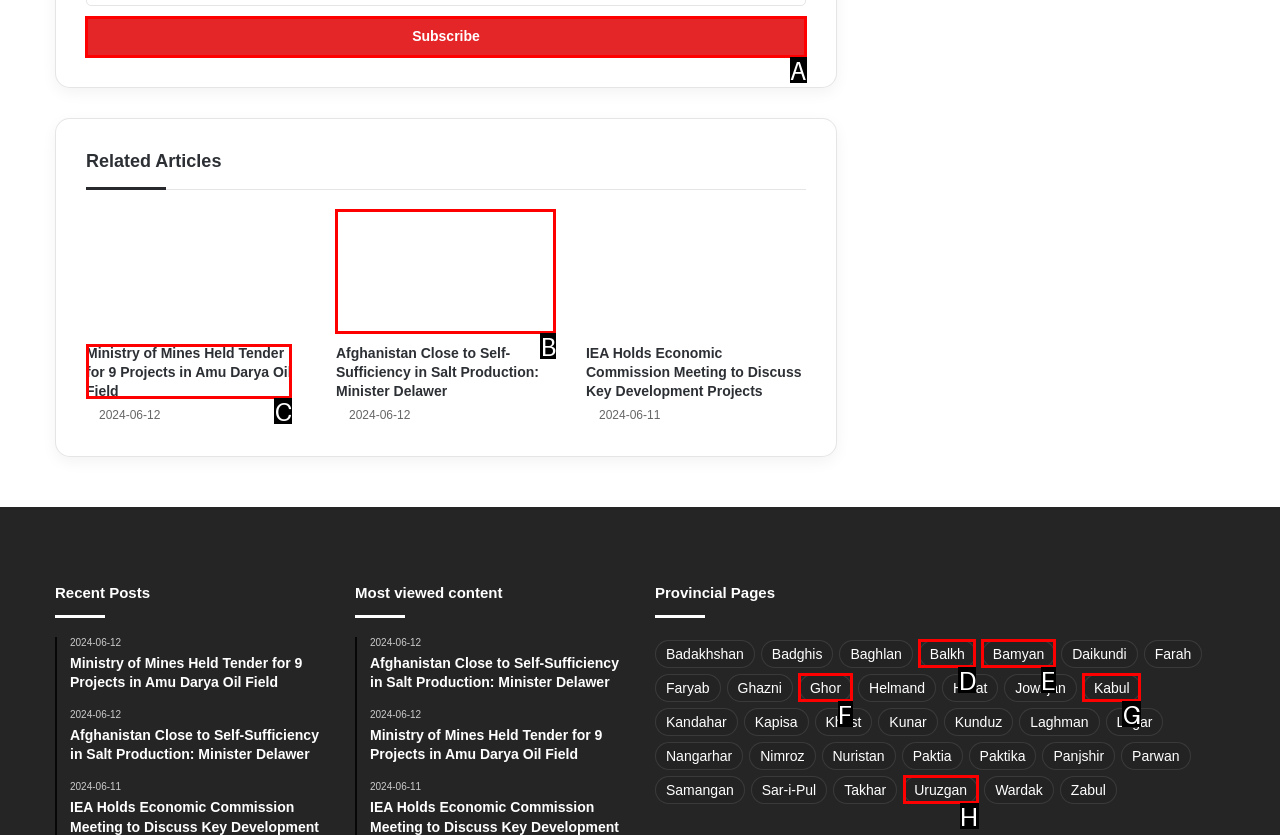Select the letter of the element you need to click to complete this task: Subscribe to the newsletter
Answer using the letter from the specified choices.

A